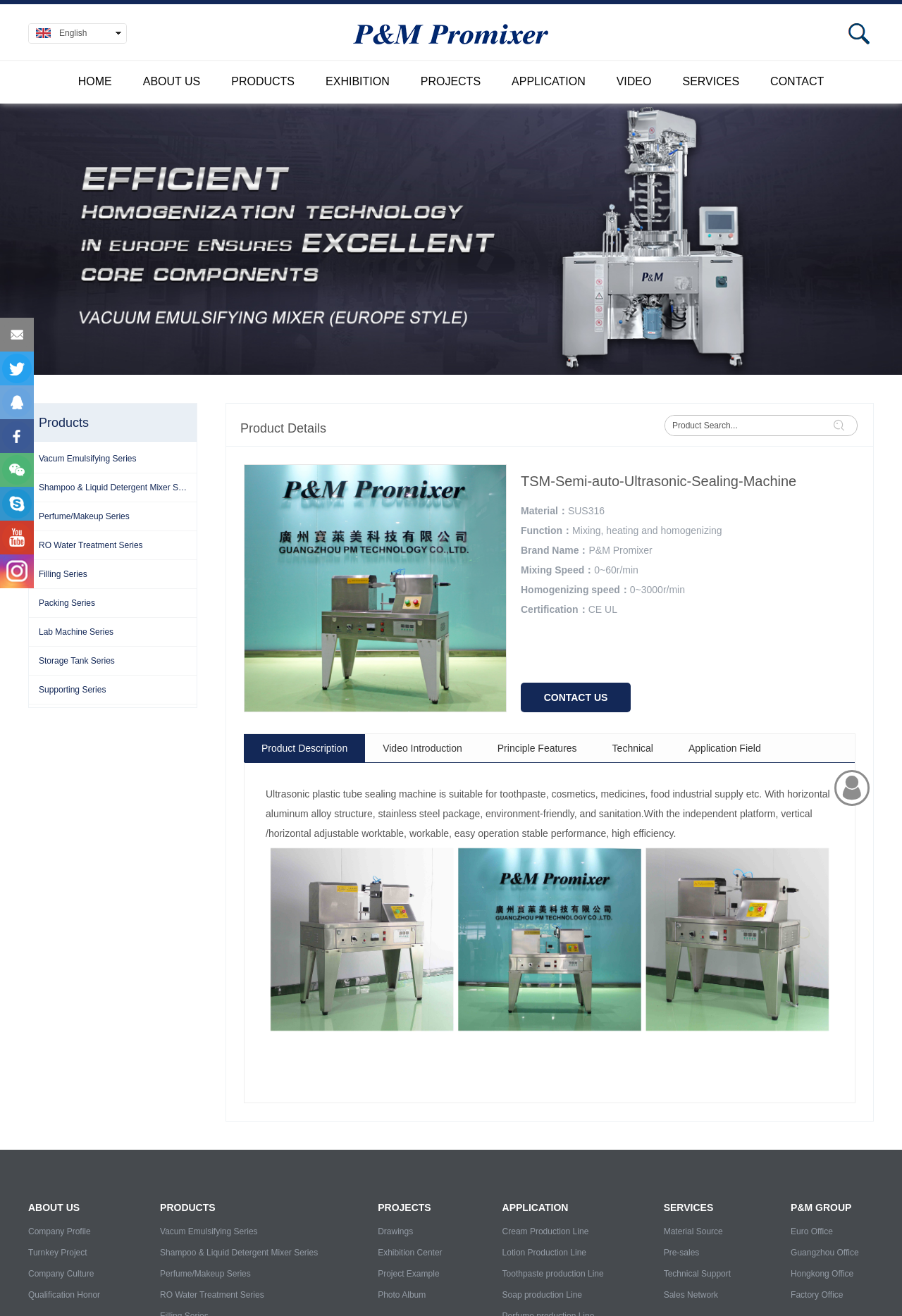Please specify the bounding box coordinates of the clickable section necessary to execute the following command: "Search for products".

[0.738, 0.316, 0.911, 0.331]